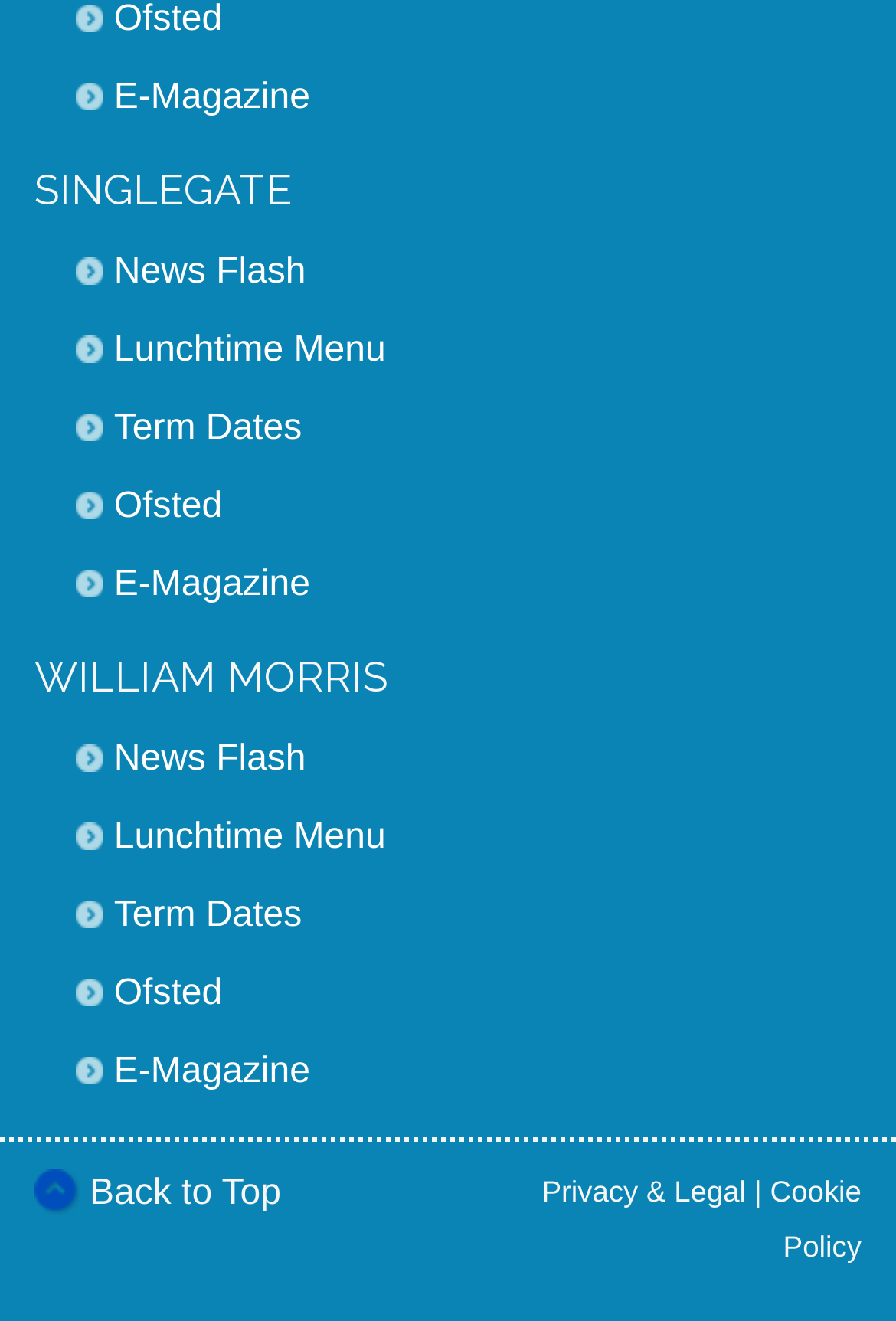Using the provided description Ofsted, find the bounding box coordinates for the UI element. Provide the coordinates in (top-left x, top-left y, bottom-right x, bottom-right y) format, ensuring all values are between 0 and 1.

[0.127, 0.0, 0.248, 0.03]